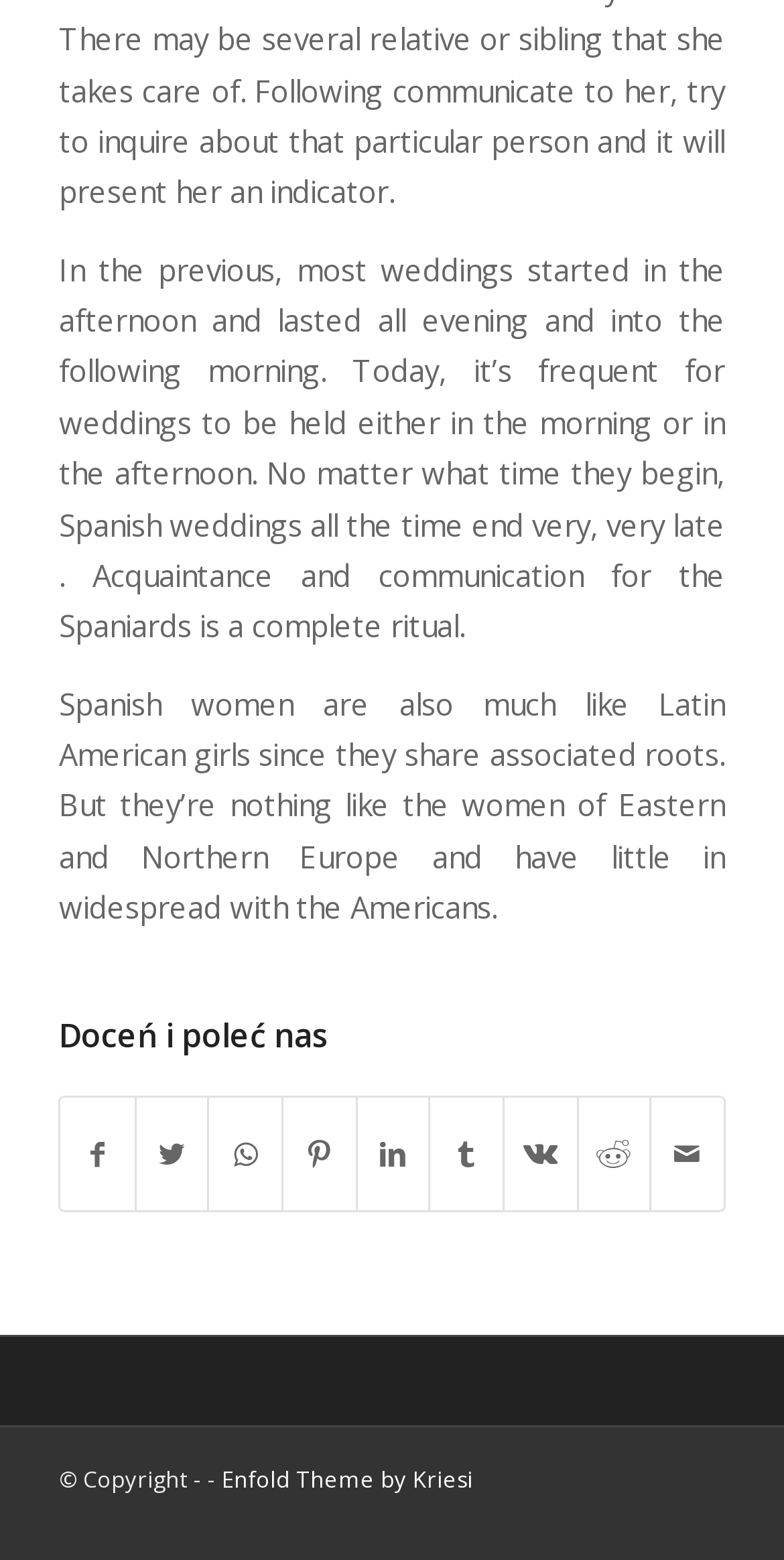Locate the bounding box coordinates of the element that should be clicked to fulfill the instruction: "Share on Twitter".

[0.174, 0.703, 0.265, 0.776]